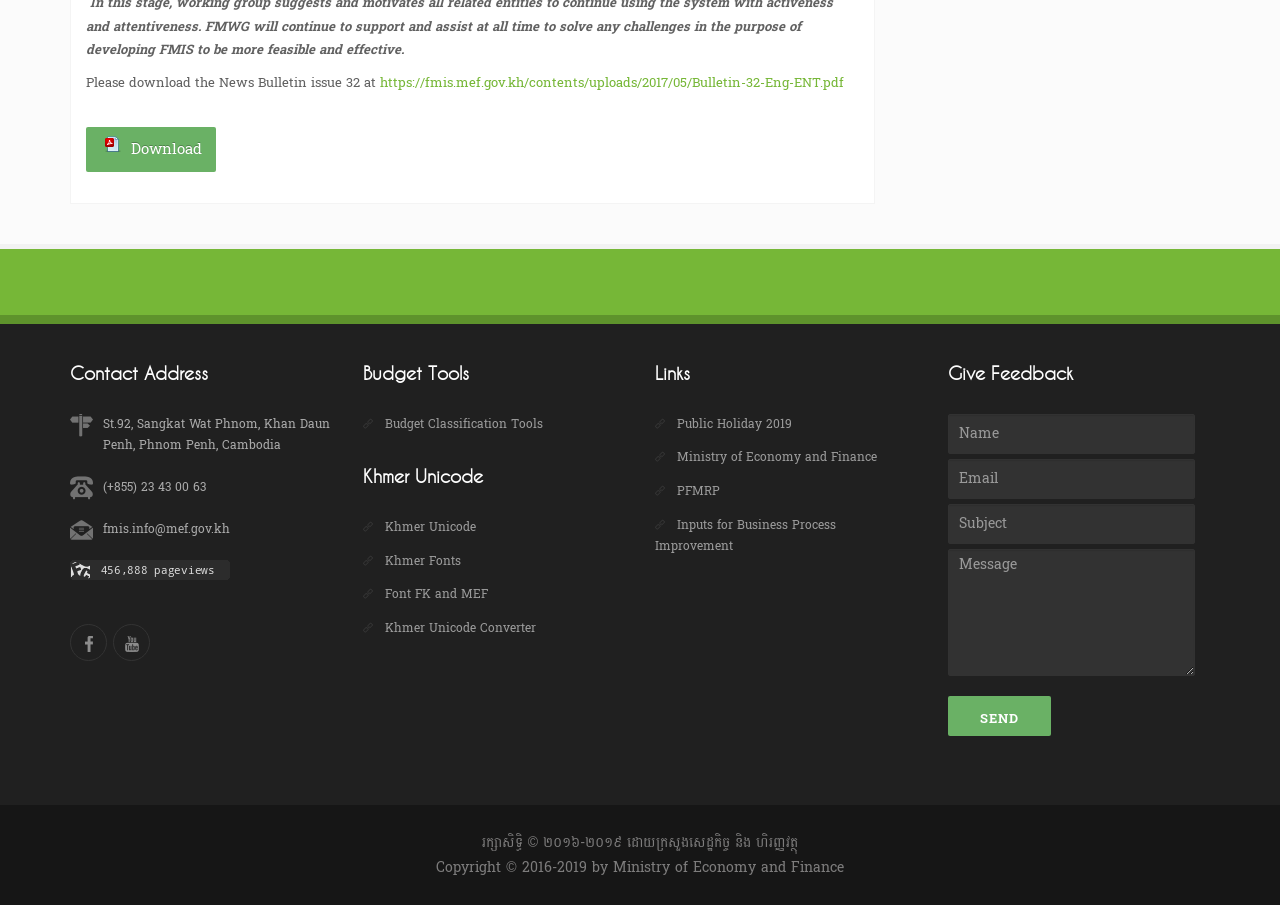Please identify the bounding box coordinates of the clickable area that will fulfill the following instruction: "Send a feedback message". The coordinates should be in the format of four float numbers between 0 and 1, i.e., [left, top, right, bottom].

[0.74, 0.769, 0.821, 0.813]